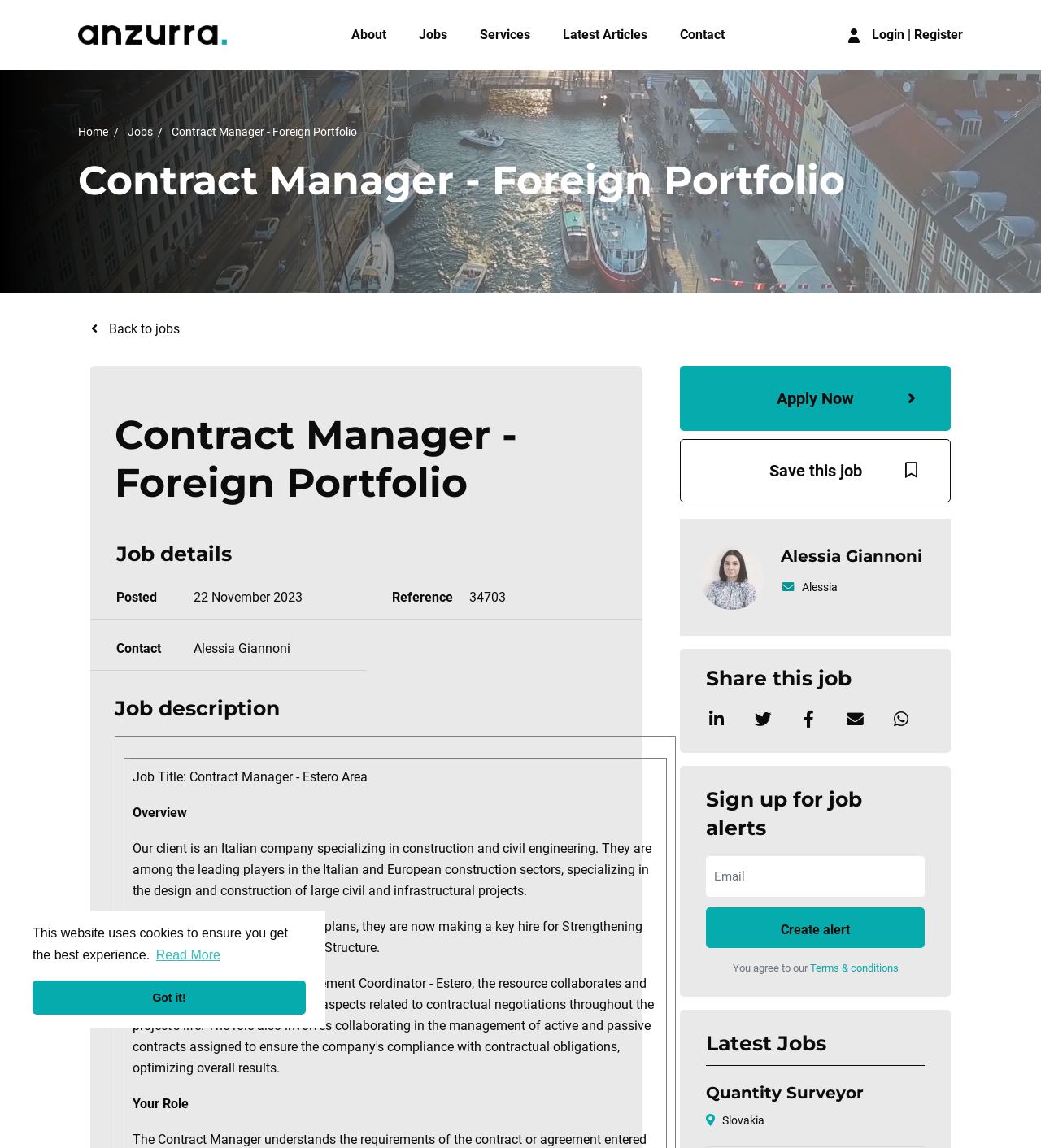Provide a thorough description of the webpage's content and layout.

This webpage is a job posting for a Contract Manager position in the Estero area. At the top of the page, there is a navigation bar with links to the homepage, about, jobs, services, latest articles, and contact. To the right of the navigation bar, there is a login and register button. Below the navigation bar, there is a banner image that spans the entire width of the page.

The main content of the page is divided into sections. The first section displays the job title, "Contract Manager - Foreign Portfolio", and a breadcrumb navigation showing the path from the homepage to the current job posting. Below the job title, there is a description of the job, which includes the job details, such as the posting date and reference number.

The next section is the job description, which provides an overview of the job responsibilities and requirements. This section is followed by a call-to-action button to apply for the job and a link to save the job.

On the right side of the page, there is a section with the contact information of the person responsible for the job posting, including their name, image, and a link to their profile. Below this section, there are social media links to share the job posting.

Further down the page, there is a section to sign up for job alerts, which includes a form to enter an email address and a button to create an alert. There is also a link to the terms and conditions of the website.

Finally, at the bottom of the page, there is a section displaying the latest job postings, including a heading and a list of job titles with links to their respective pages.